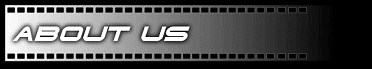Offer a detailed caption for the image presented.

The image features a stylized banner prominently displaying the text "ABOUT US" in a bold, modern font. This banner is set against a gradient background that transitions from a lighter to a darker shade, with a sleek, professional appearance enhanced by a subtle film strip design along the bottom edge. The overall design conveys a sense of professionalism and creativity, making it suitable for a photography or camera repair business, such as Ludwig Jacobs Photography, emphasizing their expertise and services offered.